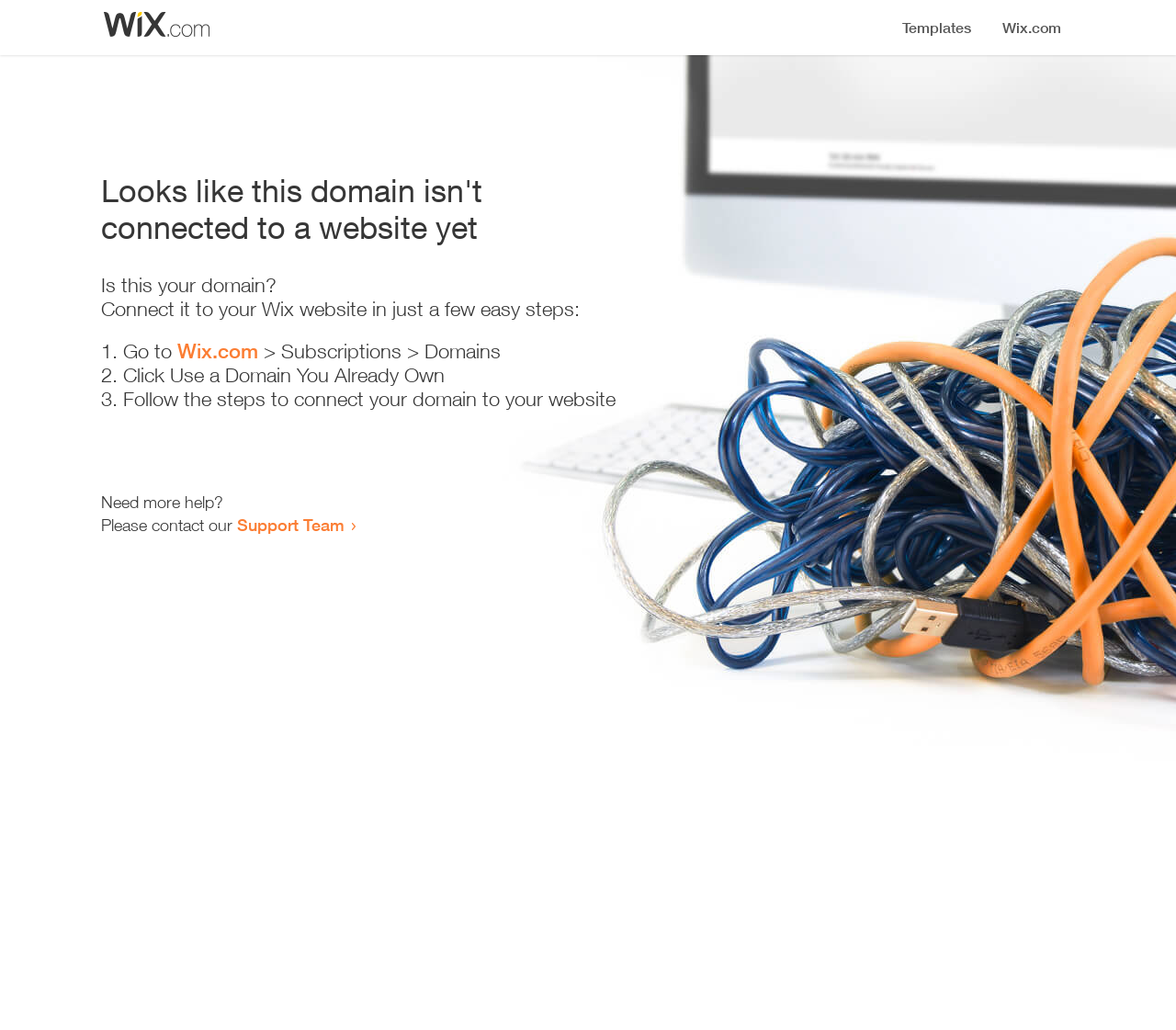Based on the element description: "Wix.com", identify the bounding box coordinates for this UI element. The coordinates must be four float numbers between 0 and 1, listed as [left, top, right, bottom].

[0.151, 0.329, 0.22, 0.352]